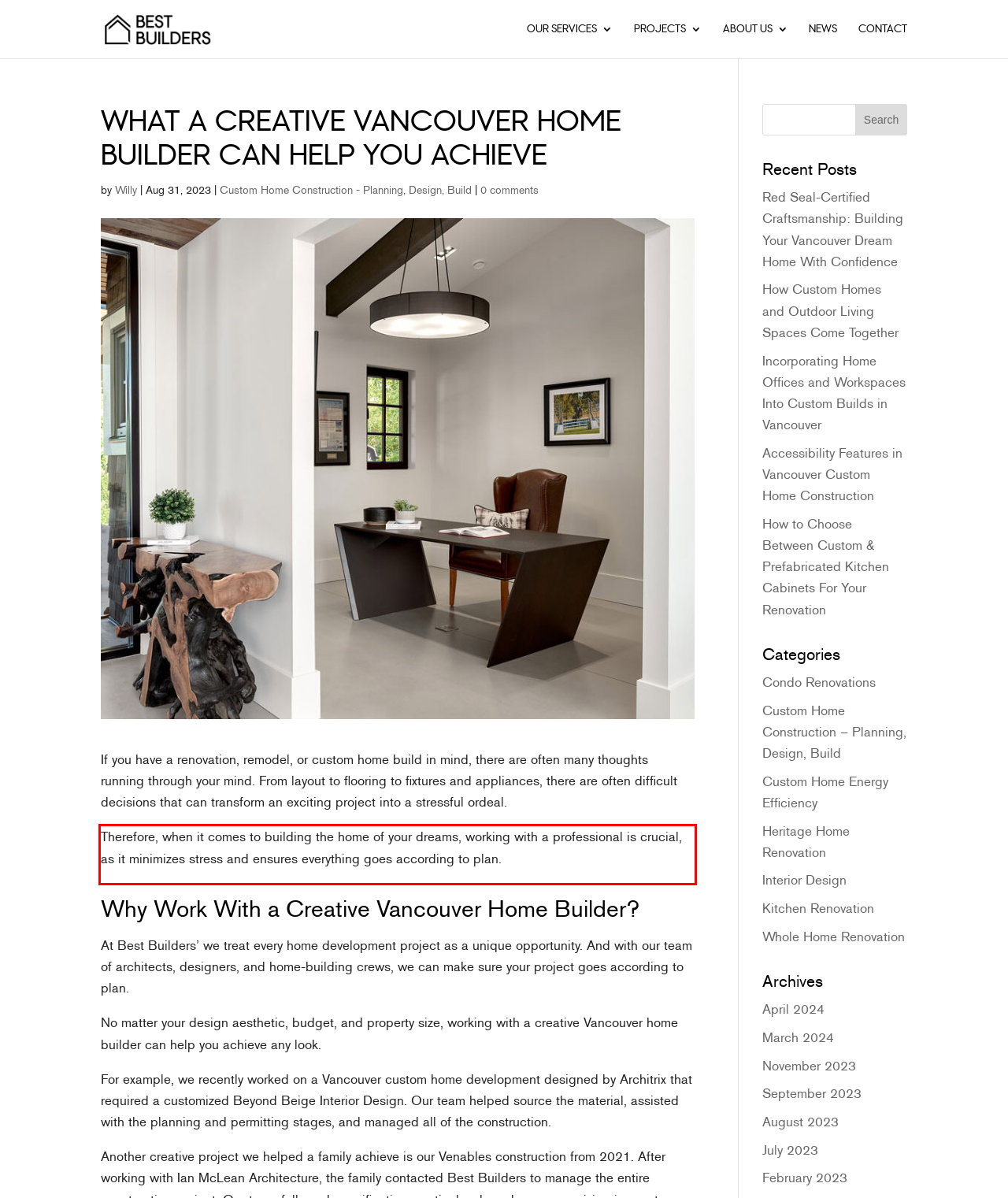Please perform OCR on the text content within the red bounding box that is highlighted in the provided webpage screenshot.

Therefore, when it comes to building the home of your dreams, working with a professional is crucial, as it minimizes stress and ensures everything goes according to plan.